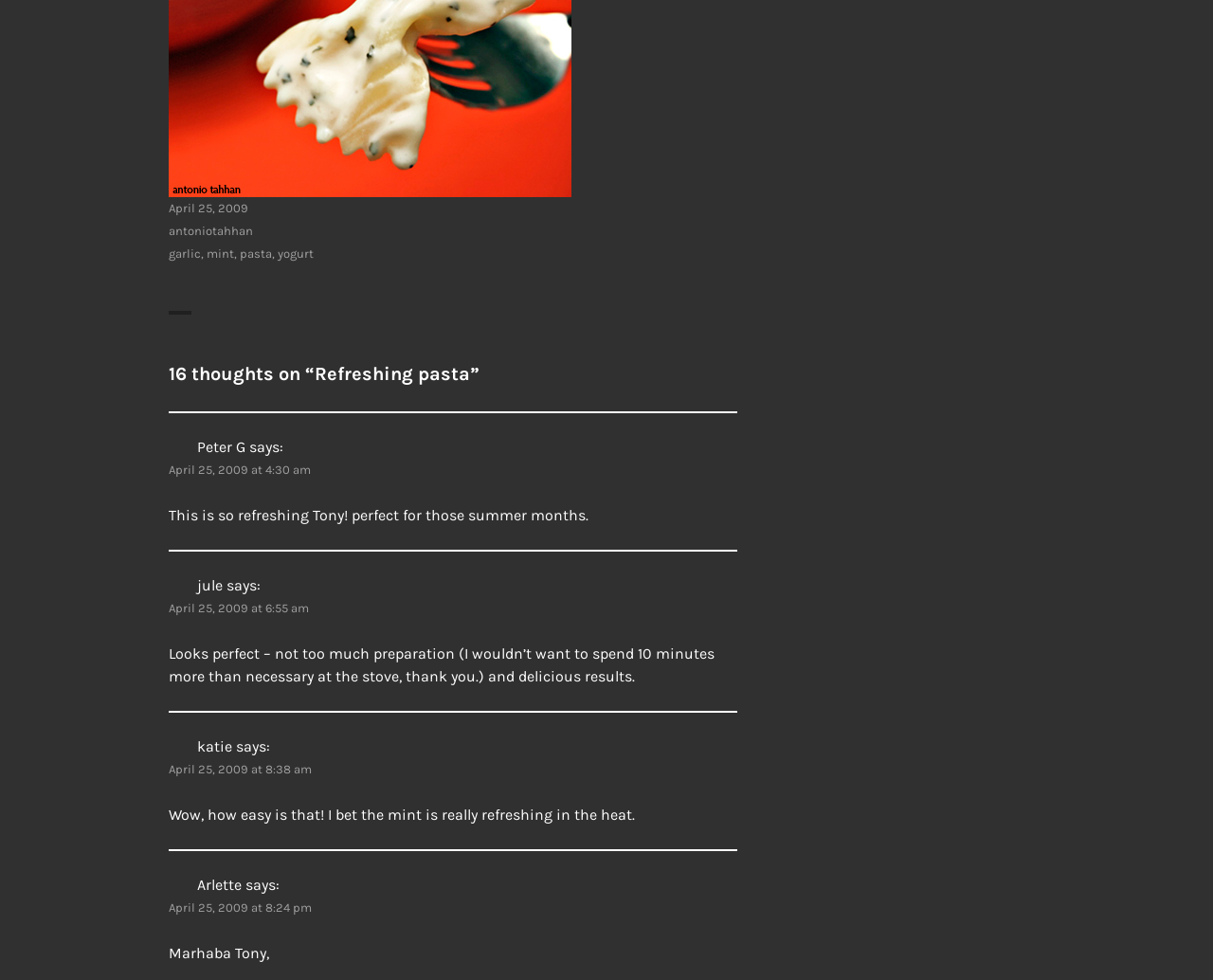What is the ingredient mentioned after garlic?
Use the information from the screenshot to give a comprehensive response to the question.

I found the ingredient mentioned after garlic by looking at the link elements in the footer section, where I saw the sequence of ingredients 'garlic', ',', 'mint'.